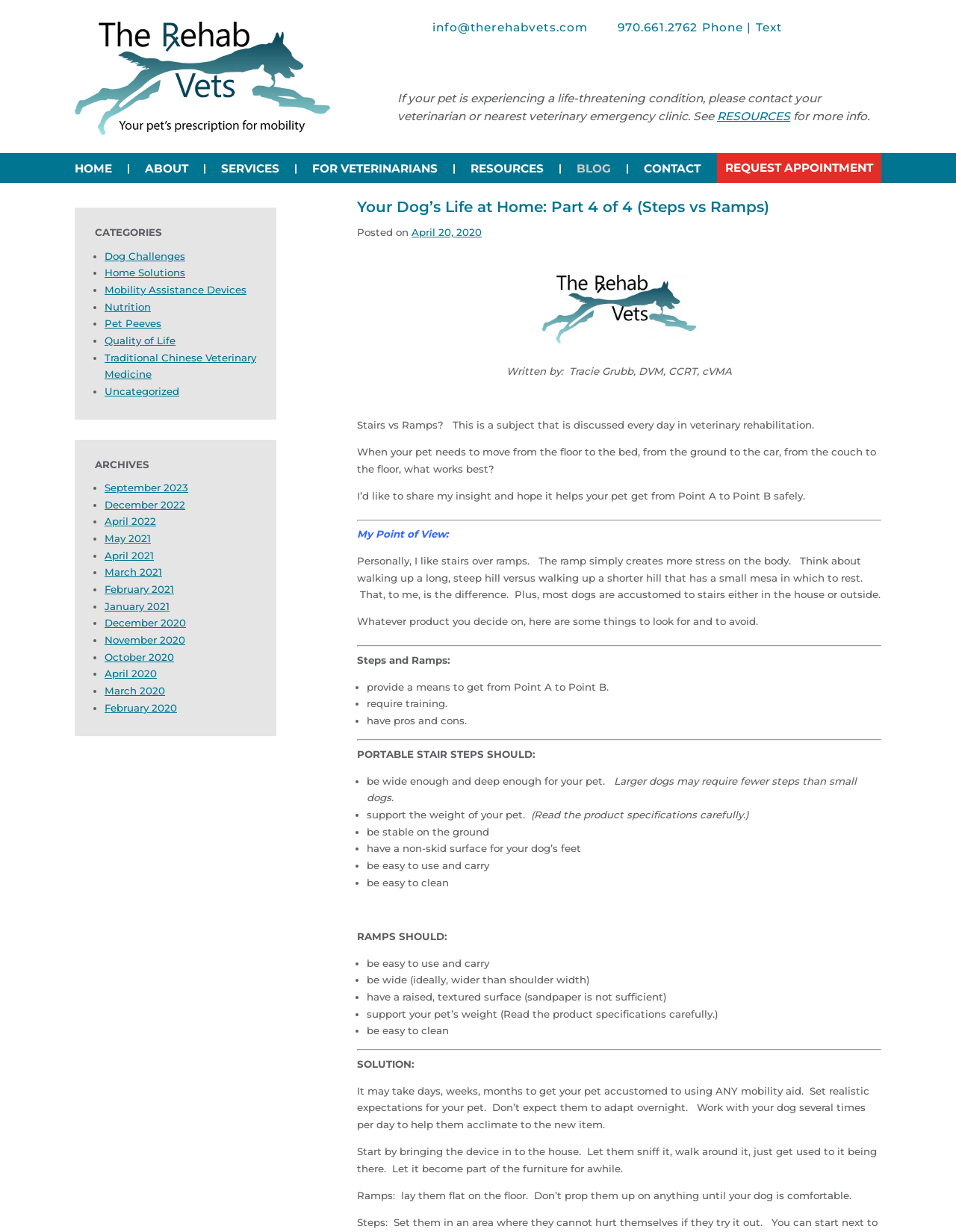Please answer the following question as detailed as possible based on the image: 
What should you do with a ramp initially?

According to the text 'Ramps: lay them flat on the floor. Don’t prop them up on anything until your dog is comfortable.', when introducing a ramp to your dog, you should initially lay it flat on the floor to help them get comfortable with it.